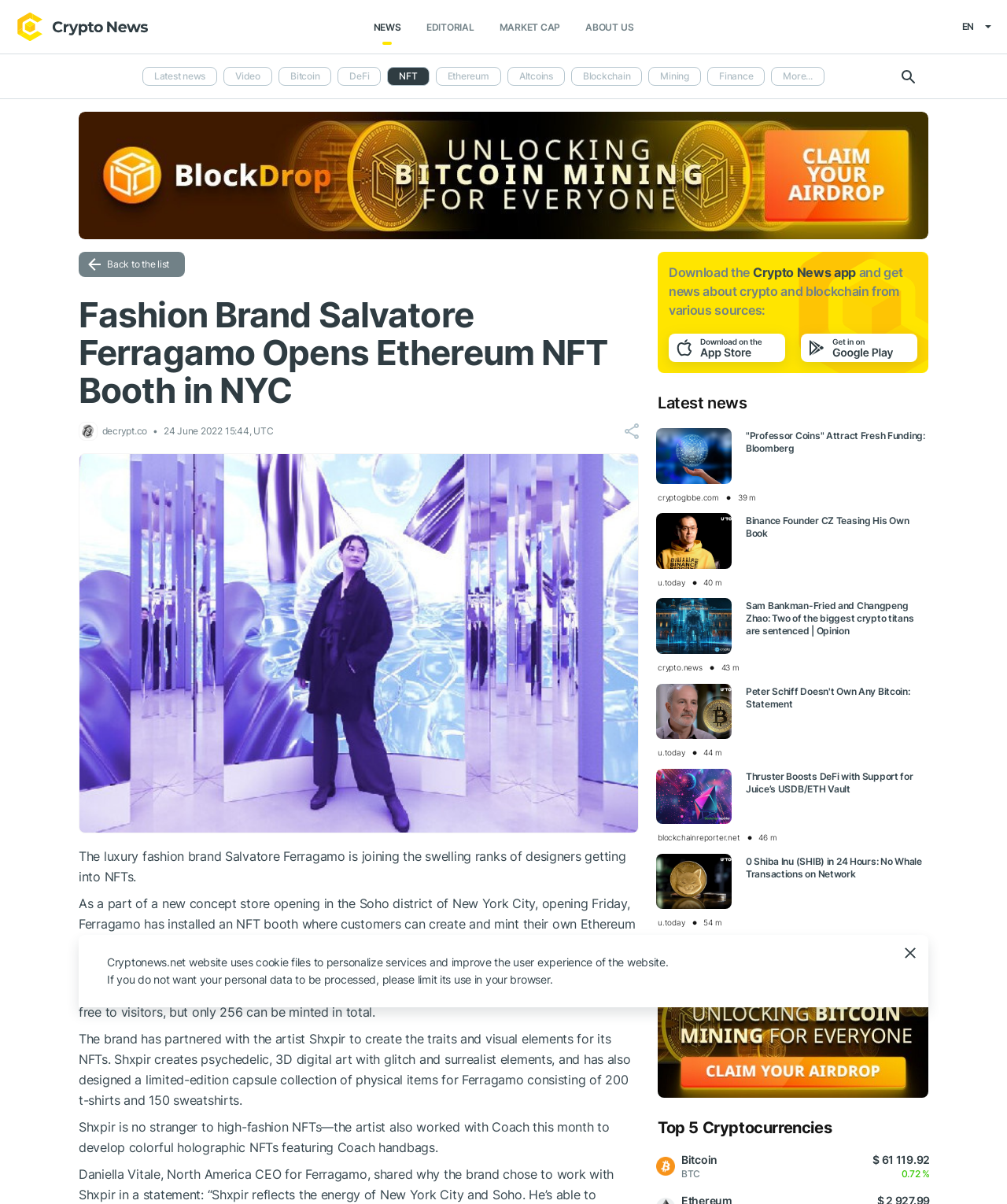Please mark the bounding box coordinates of the area that should be clicked to carry out the instruction: "Click on the Back to the list link".

[0.078, 0.209, 0.184, 0.23]